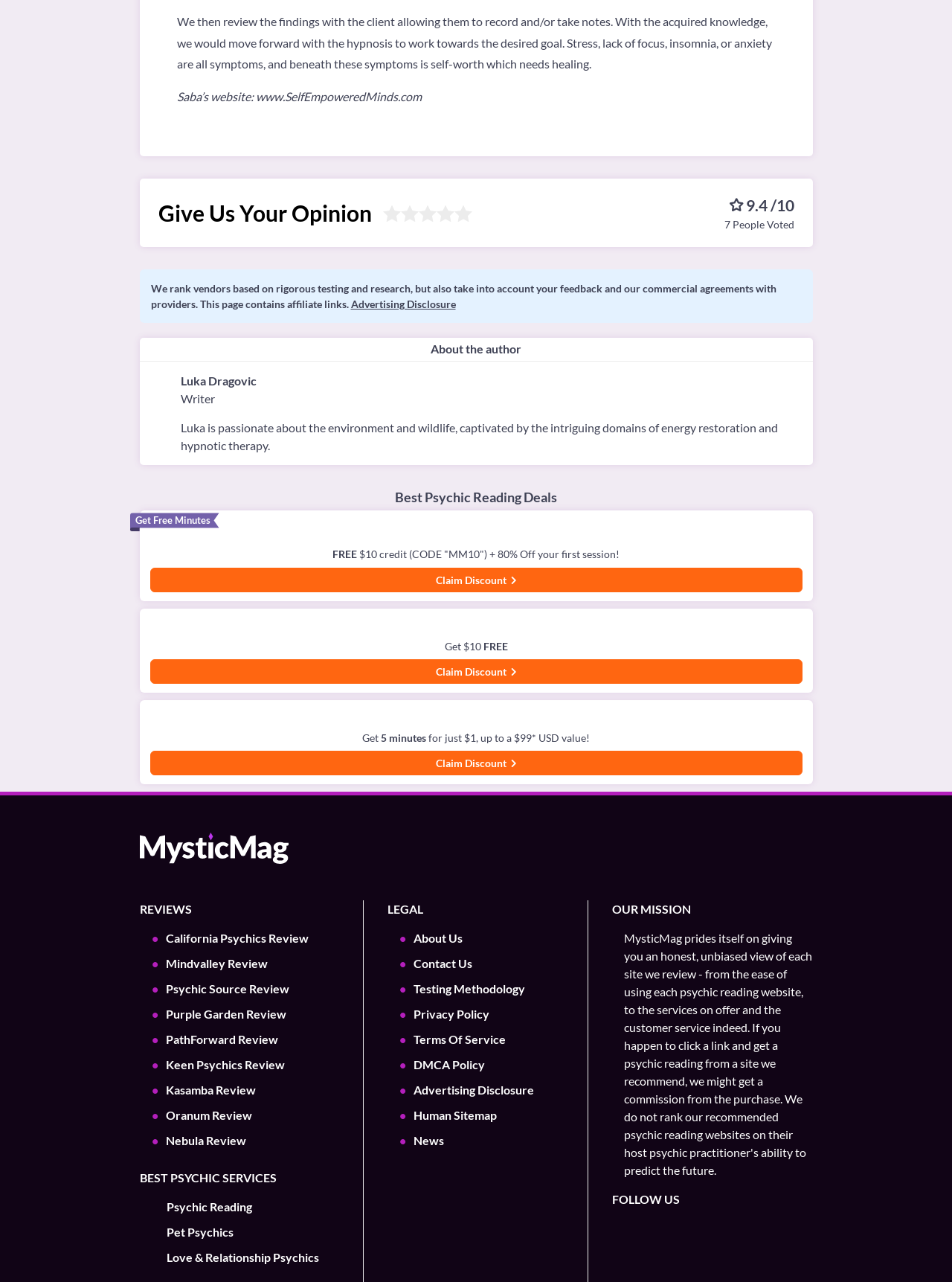Determine the coordinates of the bounding box that should be clicked to complete the instruction: "Follow on Facebook". The coordinates should be represented by four float numbers between 0 and 1: [left, top, right, bottom].

[0.655, 0.951, 0.687, 0.974]